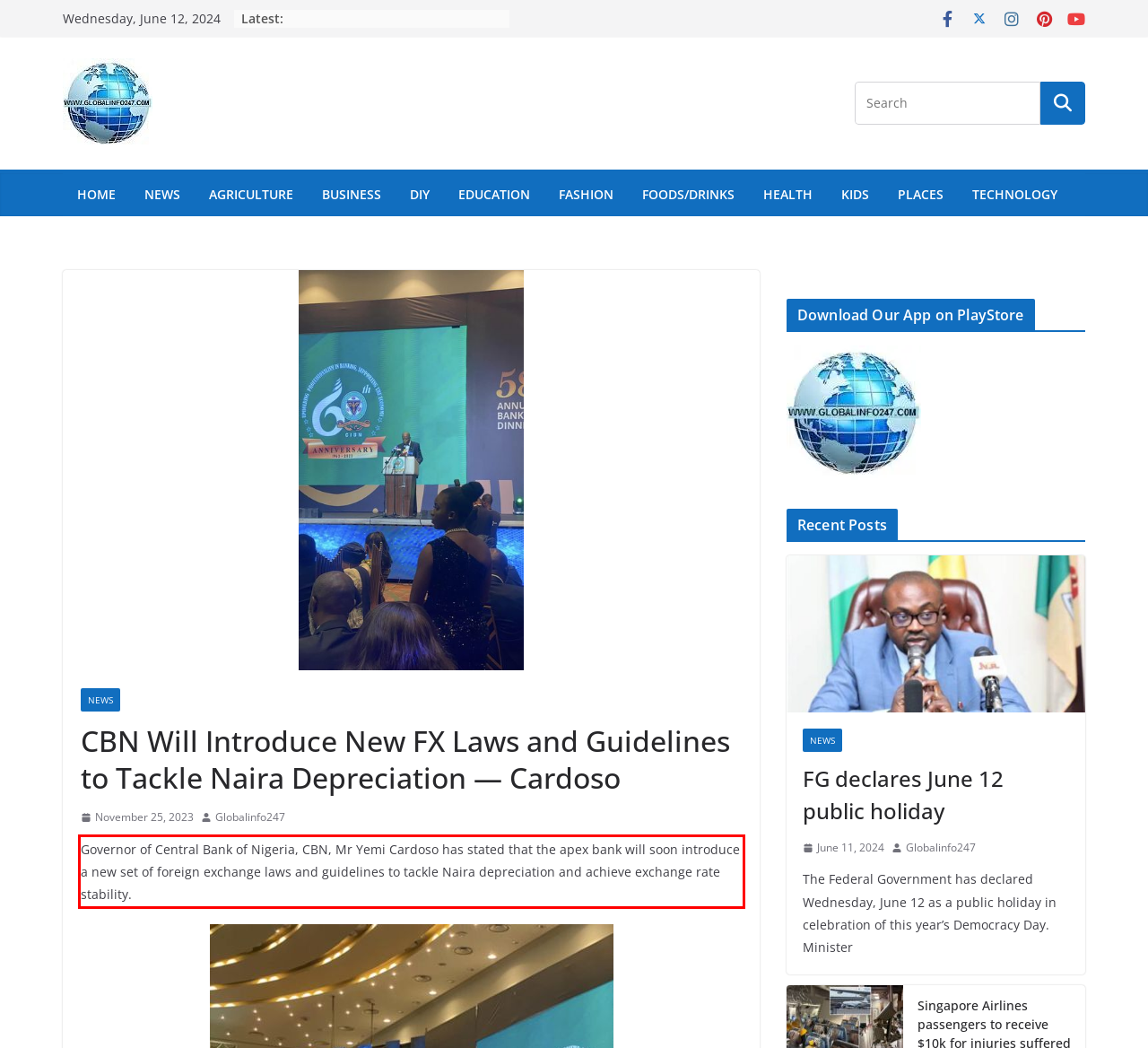Please take the screenshot of the webpage, find the red bounding box, and generate the text content that is within this red bounding box.

Governor of Central Bank of Nigeria, CBN, Mr Yemi Cardoso has stated that the apex bank will soon introduce a new set of foreign exchange laws and guidelines to tackle Naira depreciation and achieve exchange rate stability.